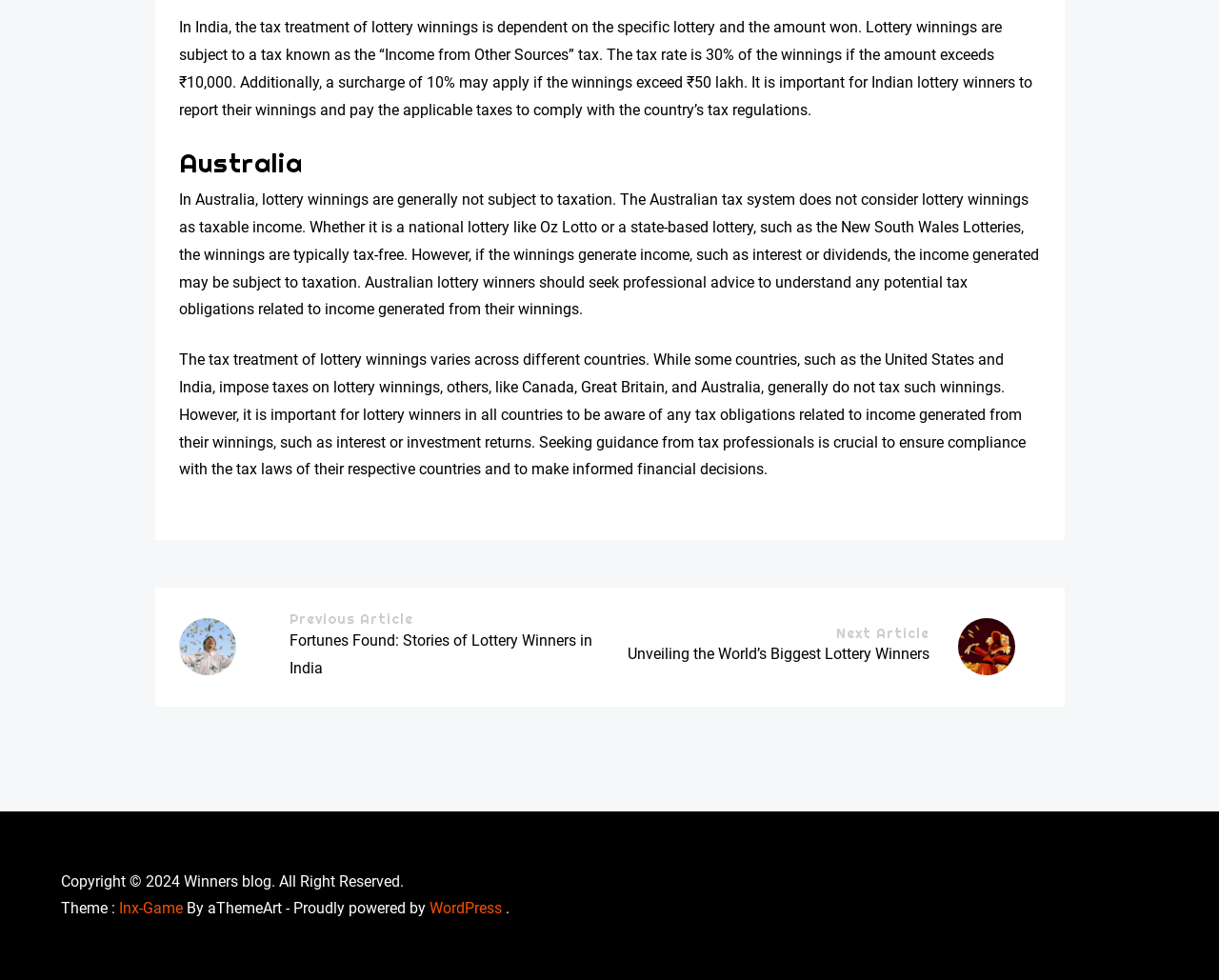What is the tax rate on lottery winnings in India?
Please respond to the question with as much detail as possible.

According to the StaticText element with bounding box coordinates [0.146, 0.019, 0.846, 0.121], the tax rate on lottery winnings in India is 30% if the amount exceeds ₹10,000.